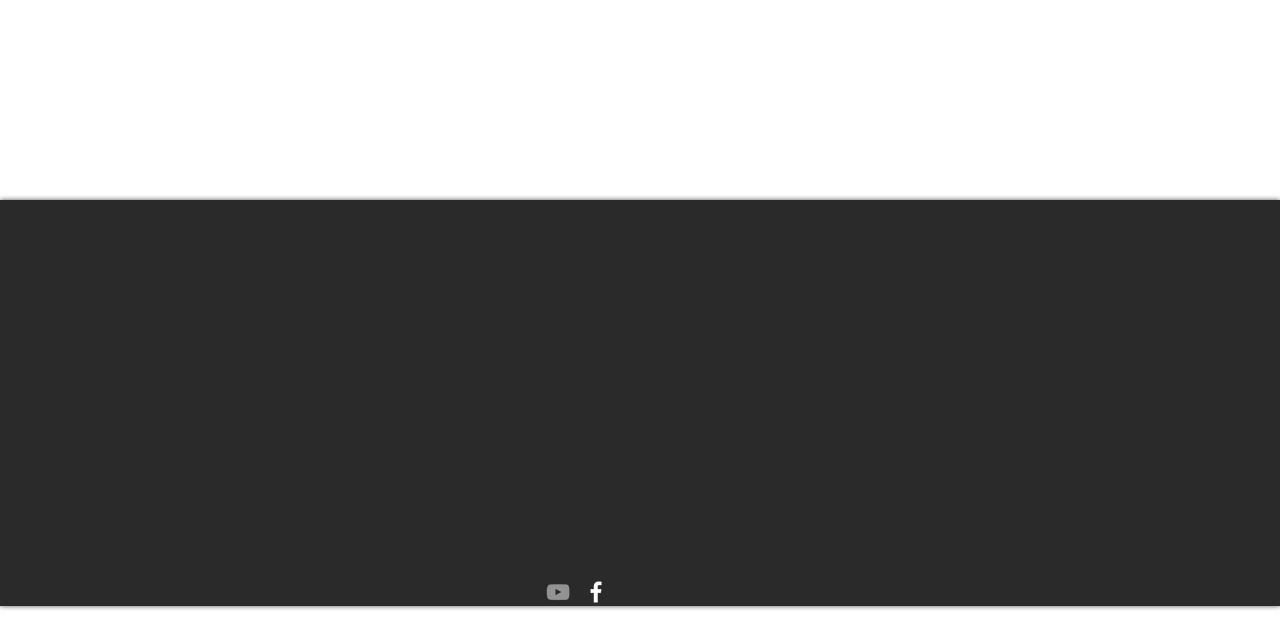From the element description Microsoft, predict the bounding box coordinates of the UI element. The coordinates must be specified in the format (top-left x, top-left y, bottom-right x, bottom-right y) and should be within the 0 to 1 range.

None